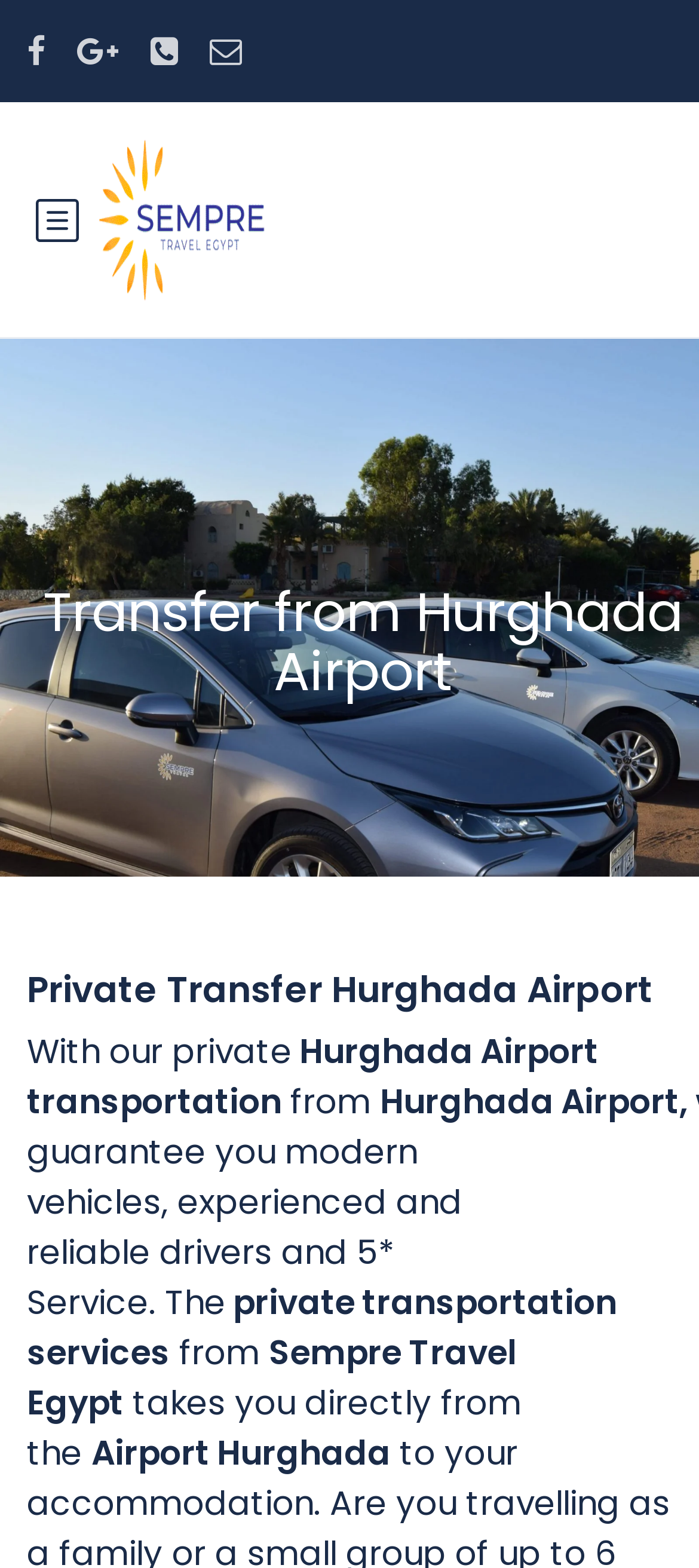Extract the primary headline from the webpage and present its text.

Transfer from Hurghada Airport